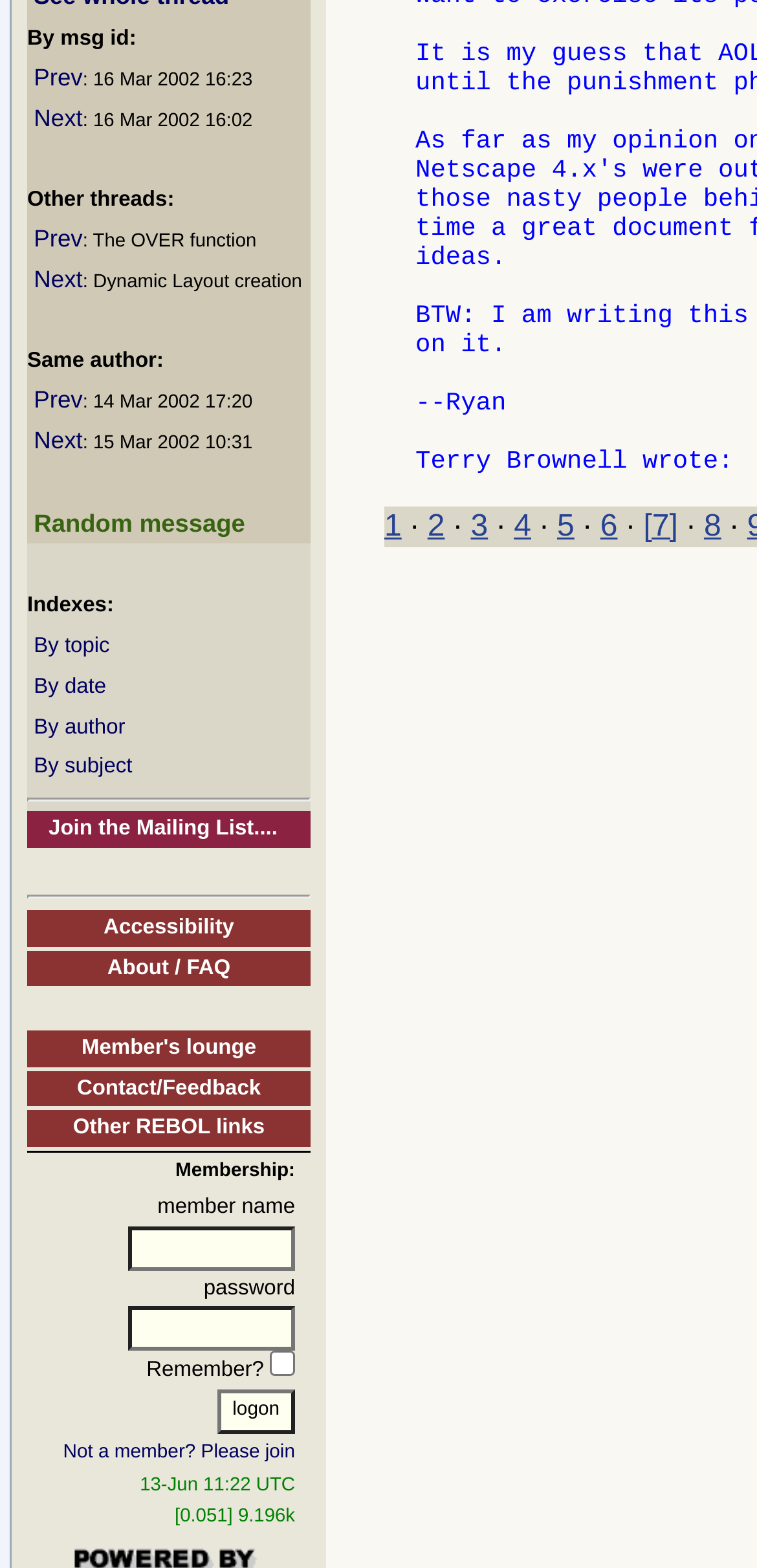Find the bounding box coordinates for the element described here: "parent_node: Membership: alt="rememember" name="remember" value="ticked"".

[0.356, 0.862, 0.39, 0.878]